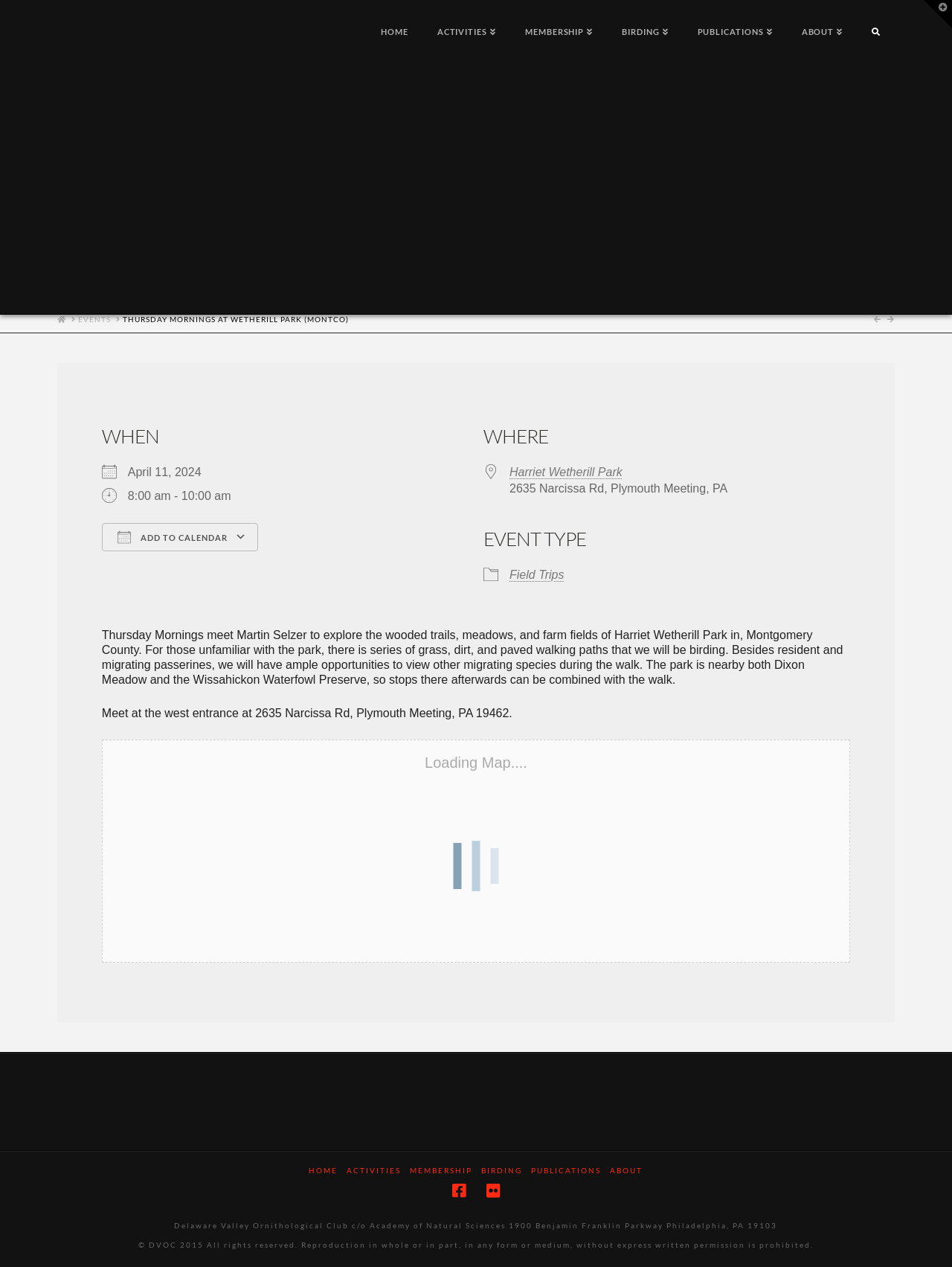Use a single word or phrase to answer the question:
What is the duration of the Thursday Mornings event?

8:00 am - 10:00 am